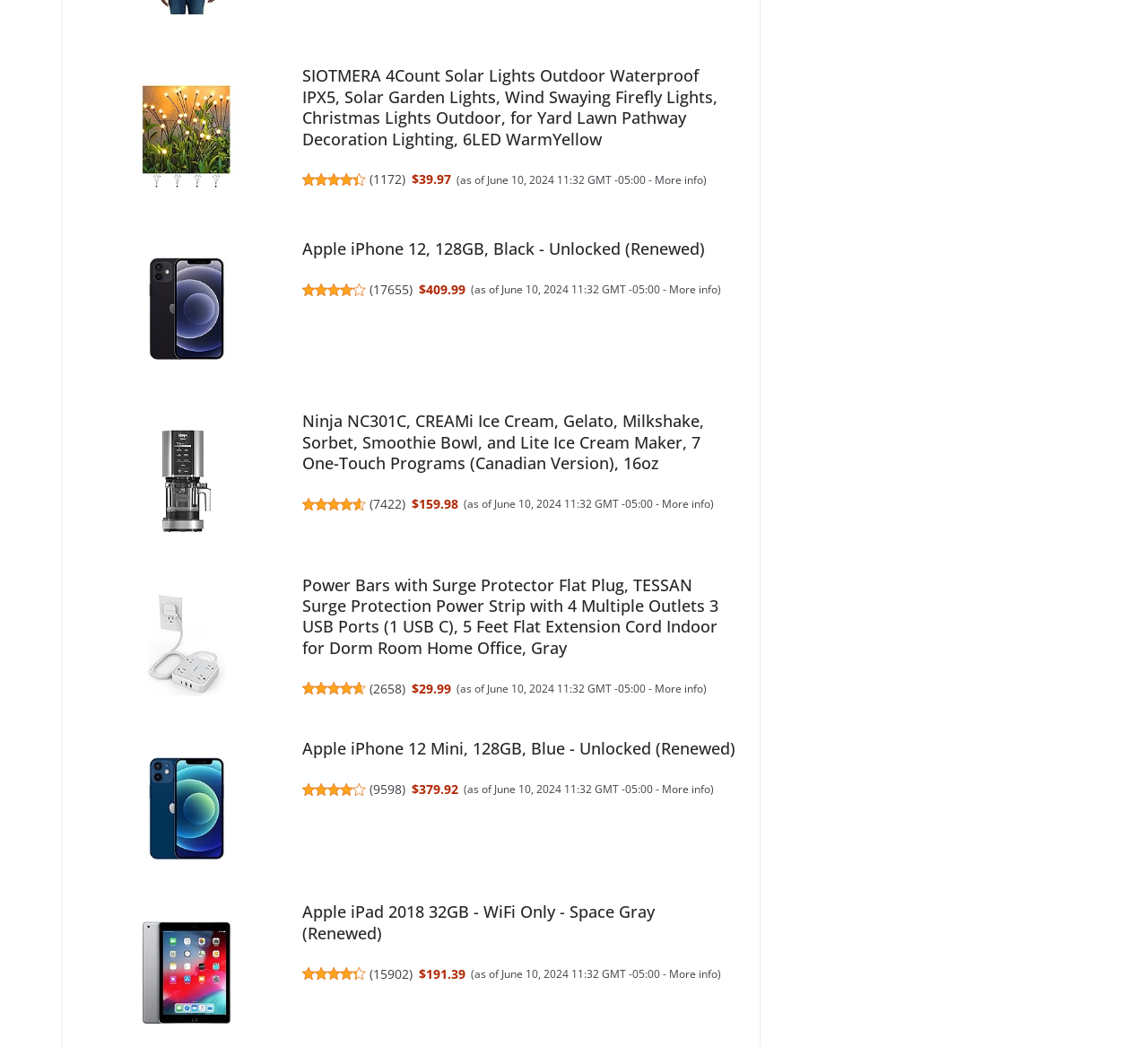Determine the bounding box of the UI component based on this description: "4.0 out of 5 stars". The bounding box coordinates should be four float values between 0 and 1, i.e., [left, top, right, bottom].

[0.263, 0.749, 0.318, 0.765]